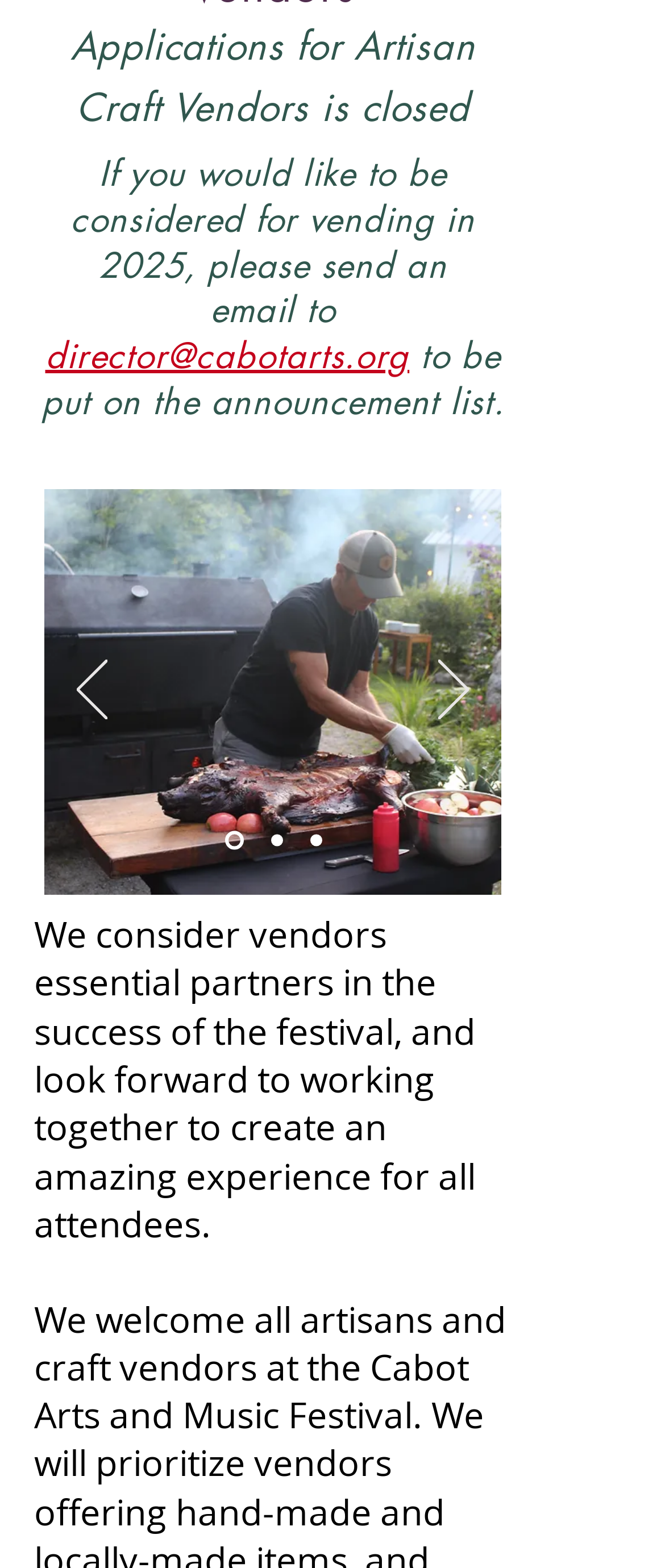Using the webpage screenshot, find the UI element described by aria-label="Previous". Provide the bounding box coordinates in the format (top-left x, top-left y, bottom-right x, bottom-right y), ensuring all values are floating point numbers between 0 and 1.

[0.115, 0.421, 0.162, 0.462]